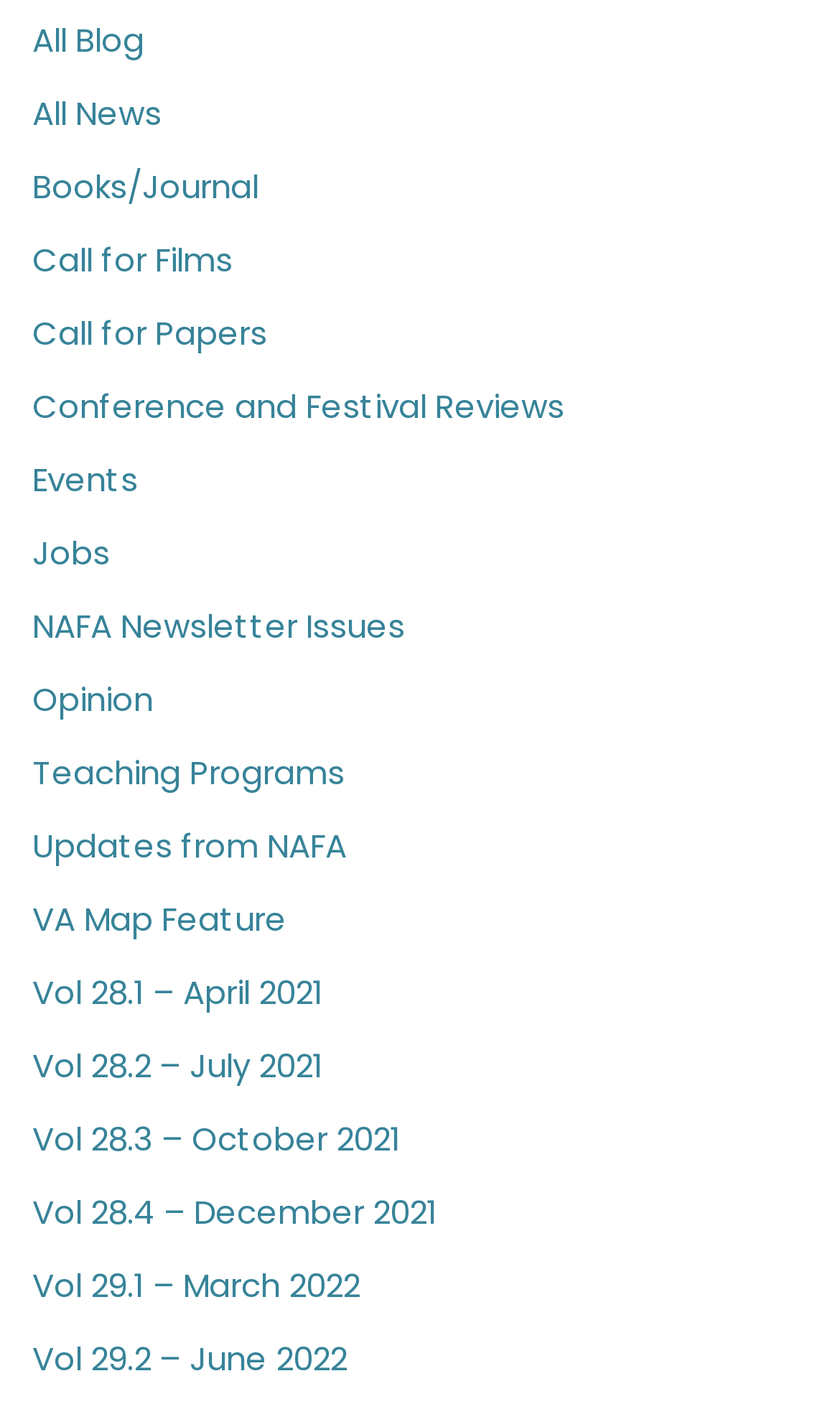Show the bounding box coordinates for the element that needs to be clicked to execute the following instruction: "browse conference and festival reviews". Provide the coordinates in the form of four float numbers between 0 and 1, i.e., [left, top, right, bottom].

[0.038, 0.269, 0.672, 0.301]